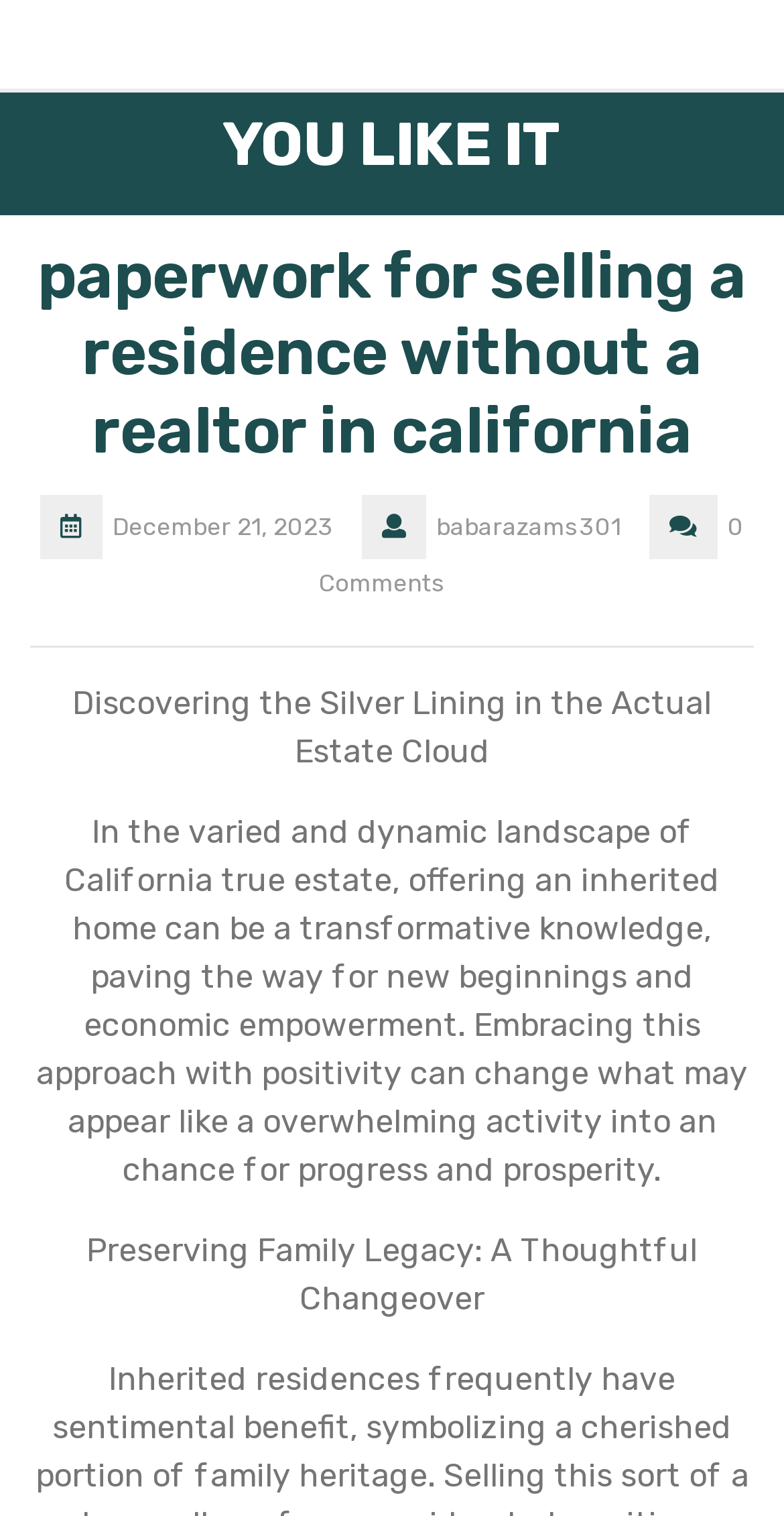Explain the webpage's design and content in an elaborate manner.

The webpage appears to be a blog post or article about selling a residence without a realtor in California. At the top, there is a heading that reads "YOU LIKE IT" and a link with the same text. Below this, there is another heading that provides the main topic of the page, "paperwork for selling a residence without a realtor in california".

To the right of the main heading, there are three lines of text: the date "December 21, 2023", the author's name "babarazams301", and "0 Comments". A horizontal separator line divides this section from the main content.

The main content of the page is a lengthy article, which starts with a title "Discovering the Silver Lining in the Actual Estate Cloud". The article discusses the experience of selling an inherited home in California, framing it as a transformative and empowering experience. The text is divided into paragraphs, with a subheading "Preserving Family Legacy: A Thoughtful Changeover" appearing about halfway down the page.

Overall, the page has a simple layout, with a clear hierarchy of headings and text. The content is focused on providing information and guidance on selling a residence without a realtor in California.